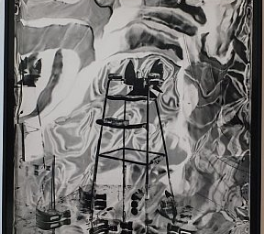Where is the exhibition featuring this artwork?
Please answer the question with as much detail and depth as you can.

The caption states that the piece is part of an exhibition at the Whitney Museum of American Art, which is a renowned museum in the United States.